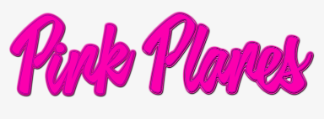What is the background color of the logo?
Answer the question in as much detail as possible.

The background color of the logo is white because the caption states that the text is rendered in a striking shade of pink 'against a white background', which implies that the background is white.